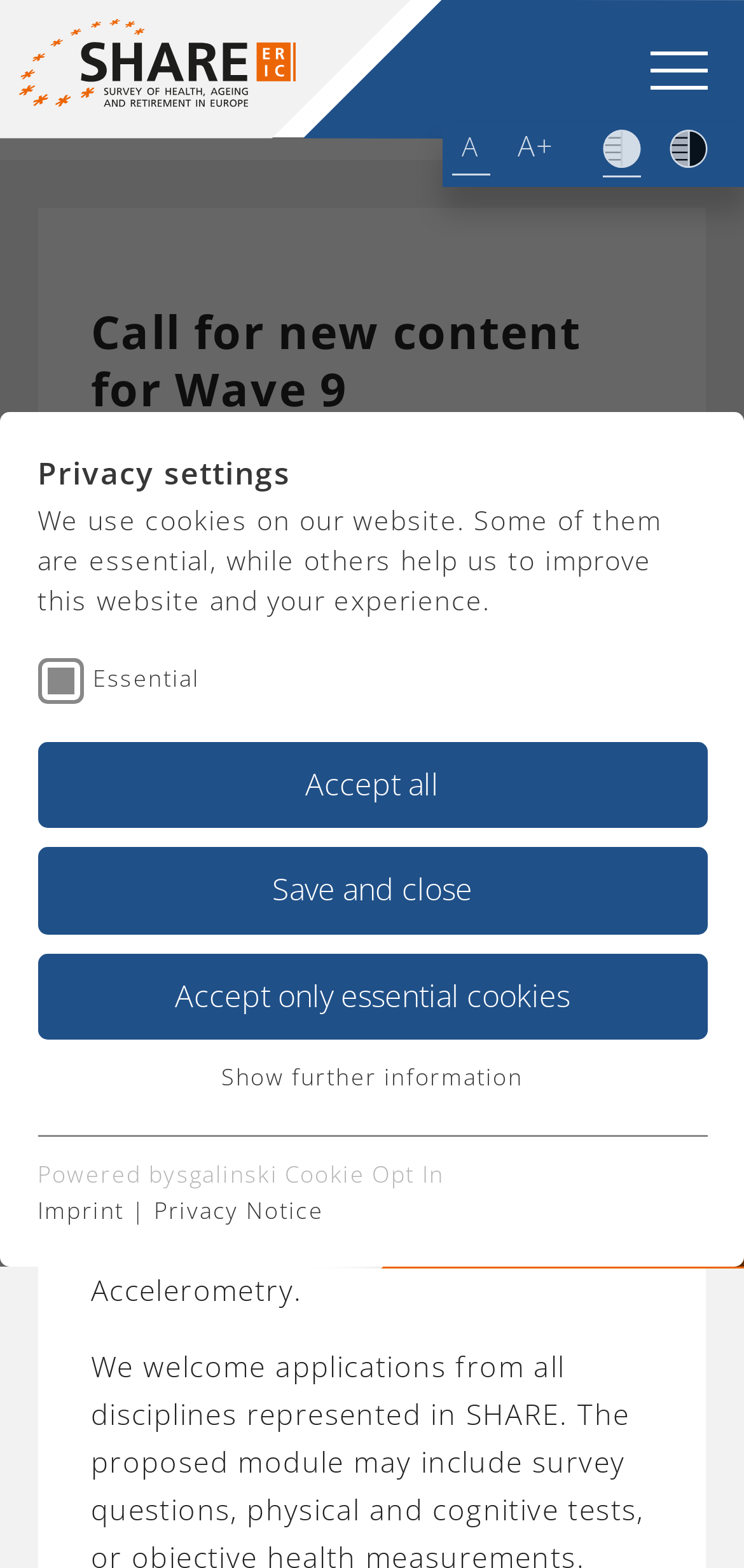Based on the image, provide a detailed and complete answer to the question: 
What is the purpose of the call?

The purpose of the call is to submit proposals for new survey content to be fielded as a short add-on module in Wave 9 of SHARE, as stated in the text 'Submit your proposals!' and further explained in the following paragraphs.